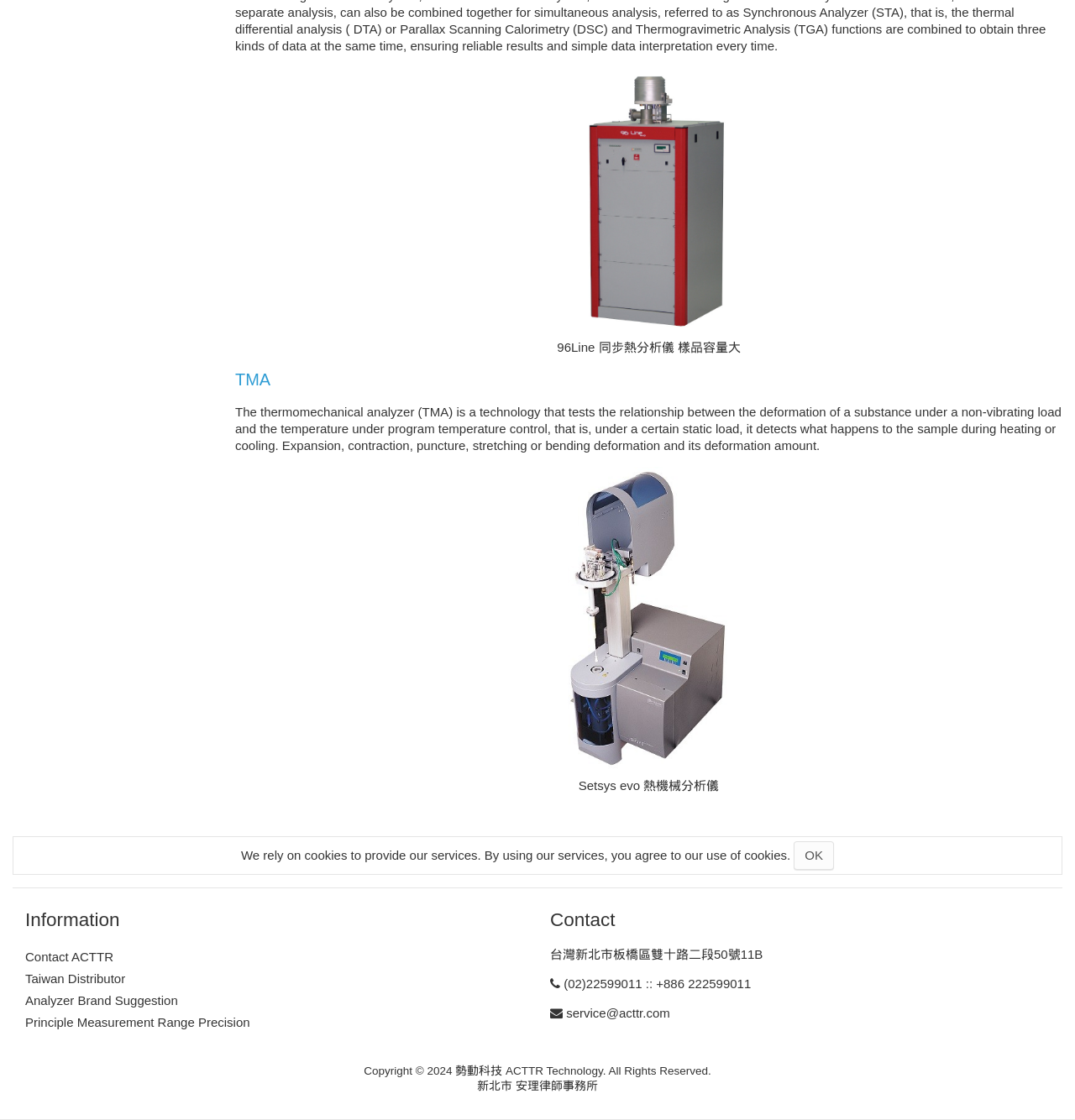What is the name of the analyzer?
We need a detailed and exhaustive answer to the question. Please elaborate.

The name of the analyzer is mentioned in the heading 'TMA' and also in the link 'TMA' which is a child element of the heading. This suggests that TMA is a type of analyzer, and it is also described in the subsequent text as a thermomechanical analyzer.